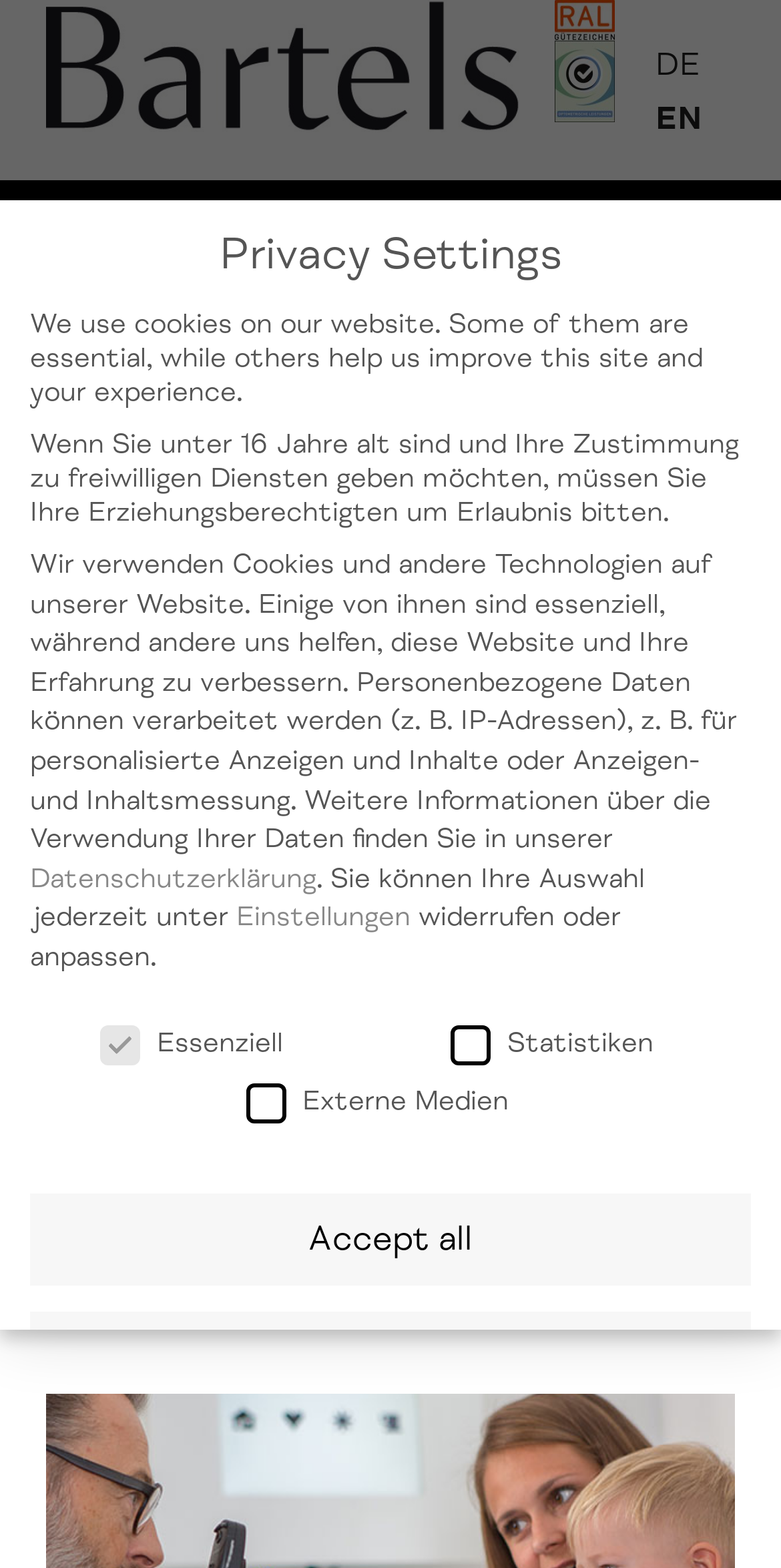Please find the bounding box coordinates of the element that you should click to achieve the following instruction: "Click the logo of Christian Bartels Optik". The coordinates should be presented as four float numbers between 0 and 1: [left, top, right, bottom].

[0.06, 0.0, 0.669, 0.111]